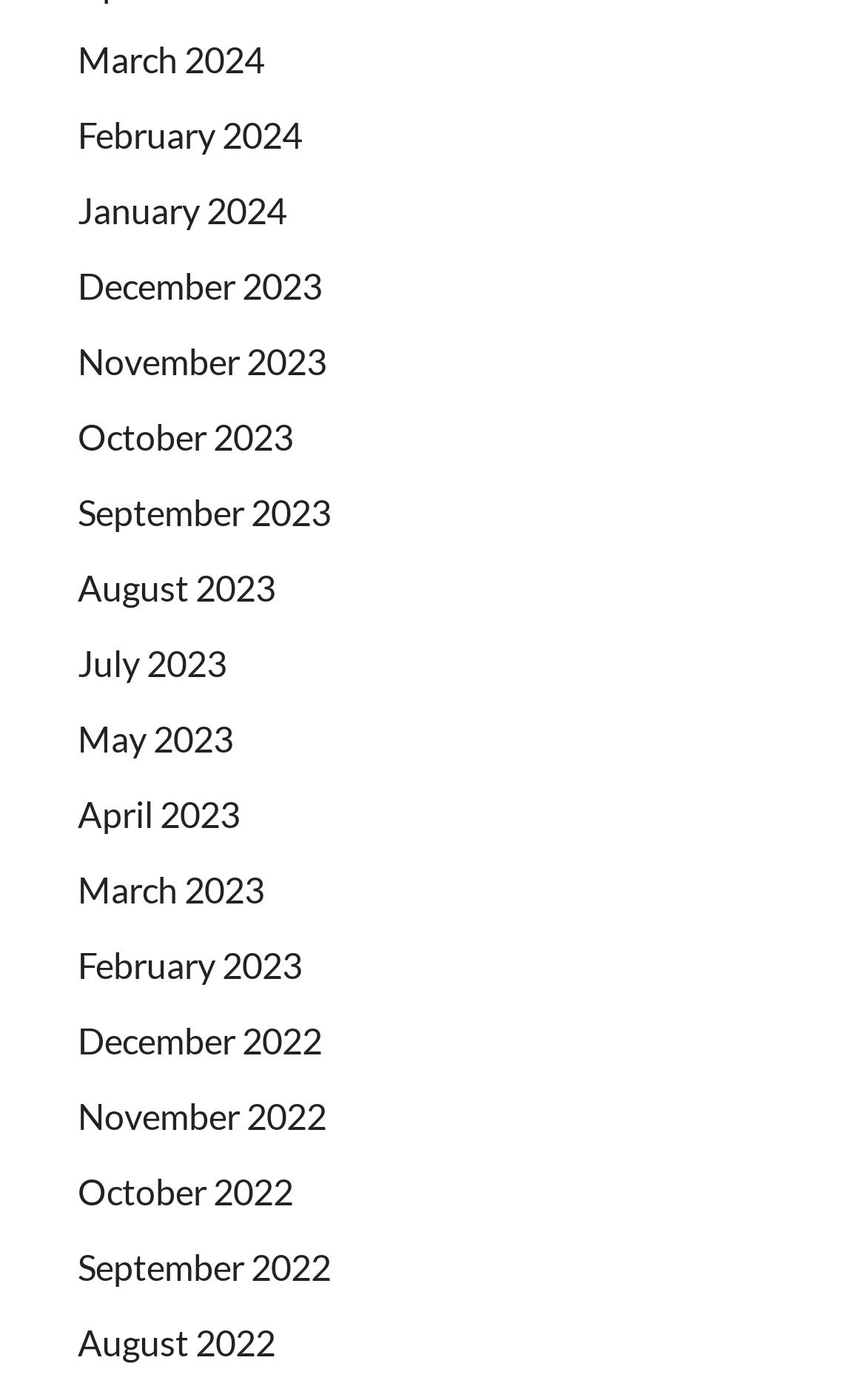Please find the bounding box coordinates of the element that needs to be clicked to perform the following instruction: "browse August 2022". The bounding box coordinates should be four float numbers between 0 and 1, represented as [left, top, right, bottom].

[0.09, 0.943, 0.318, 0.973]